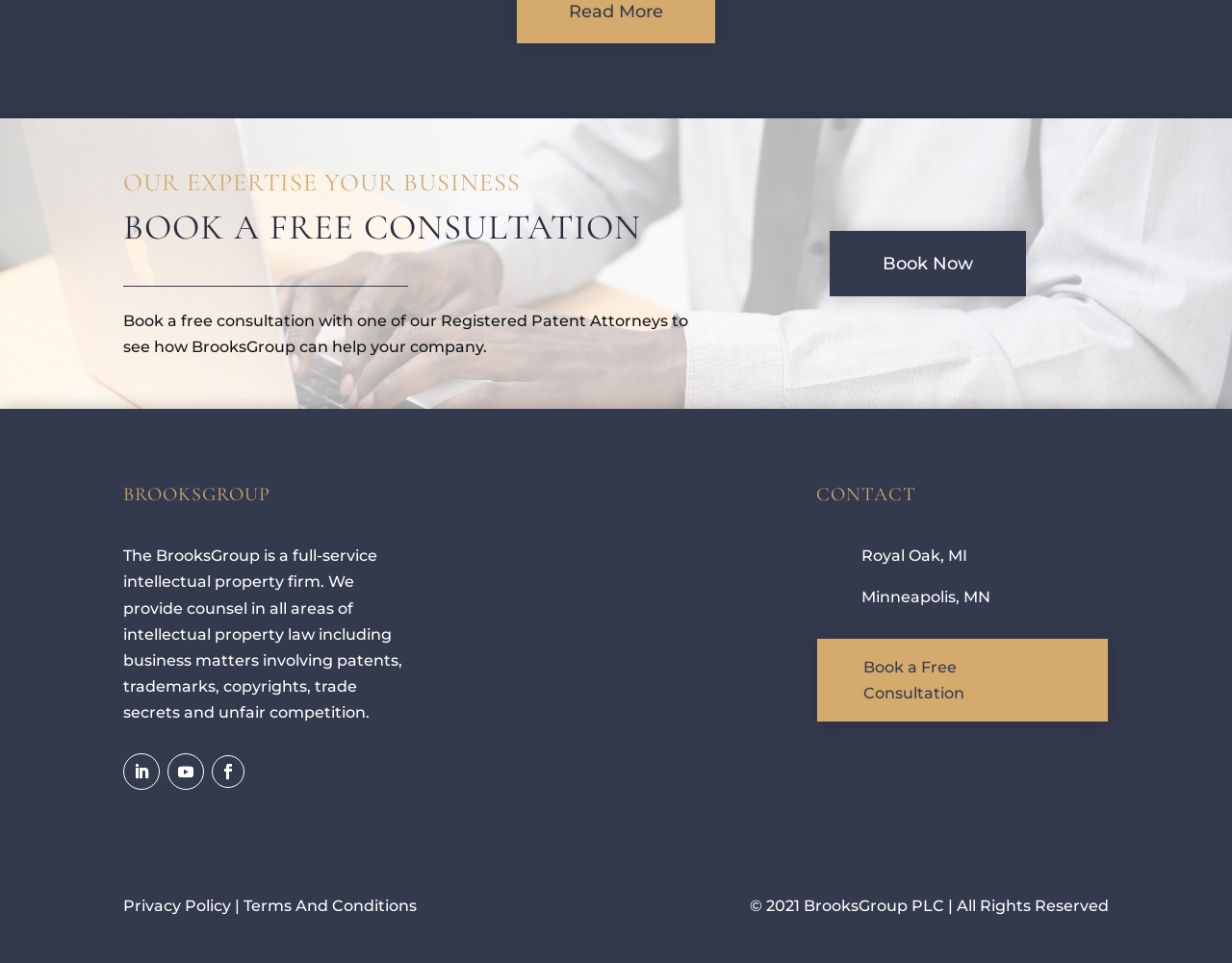Please identify the bounding box coordinates of the element I should click to complete this instruction: 'Contact BrooksGroup'. The coordinates should be given as four float numbers between 0 and 1, like this: [left, top, right, bottom].

[0.663, 0.501, 0.9, 0.535]